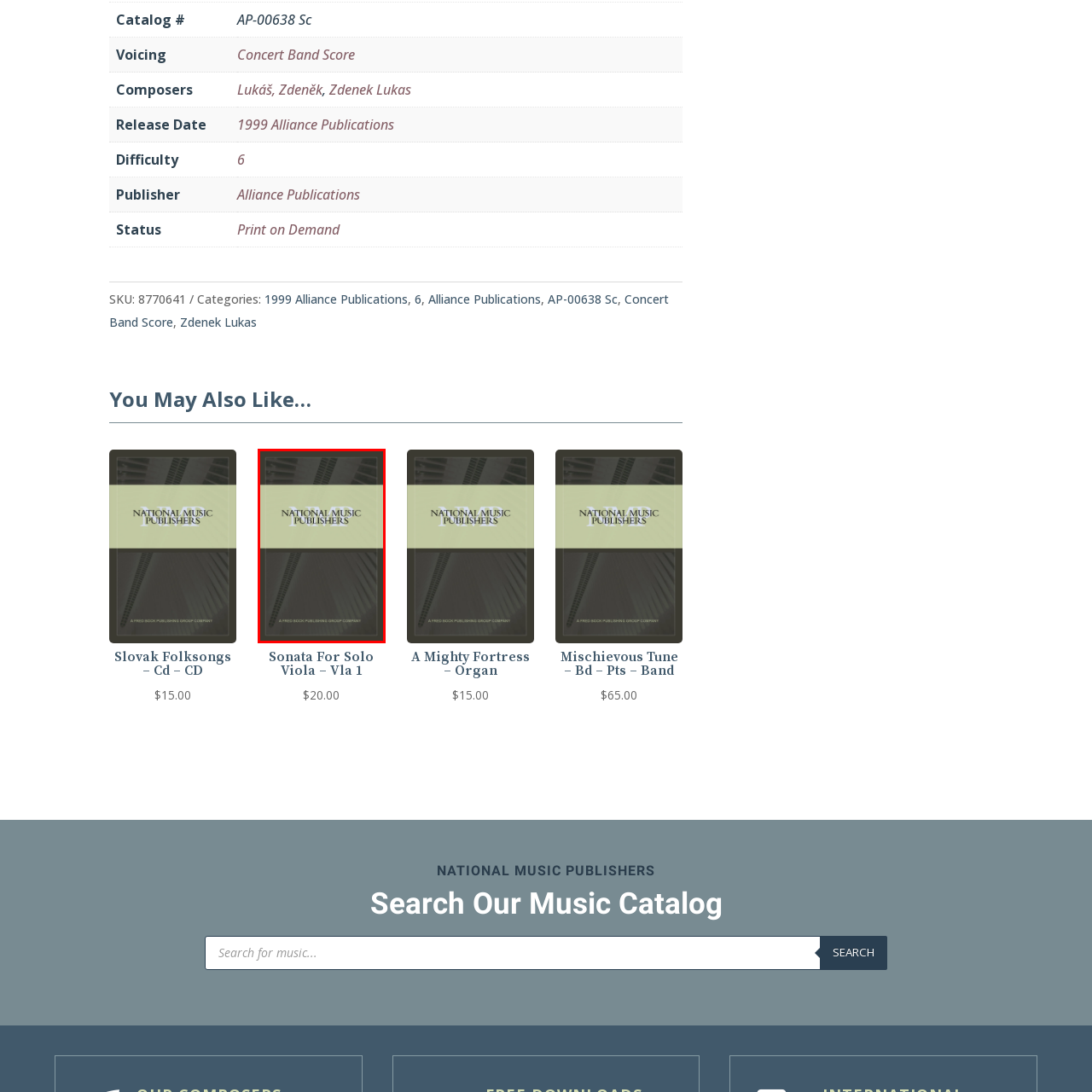View the area enclosed by the red box, What is the parent company of National Music Publishers? Respond using one word or phrase.

A Fred Bock Publishing Group Company